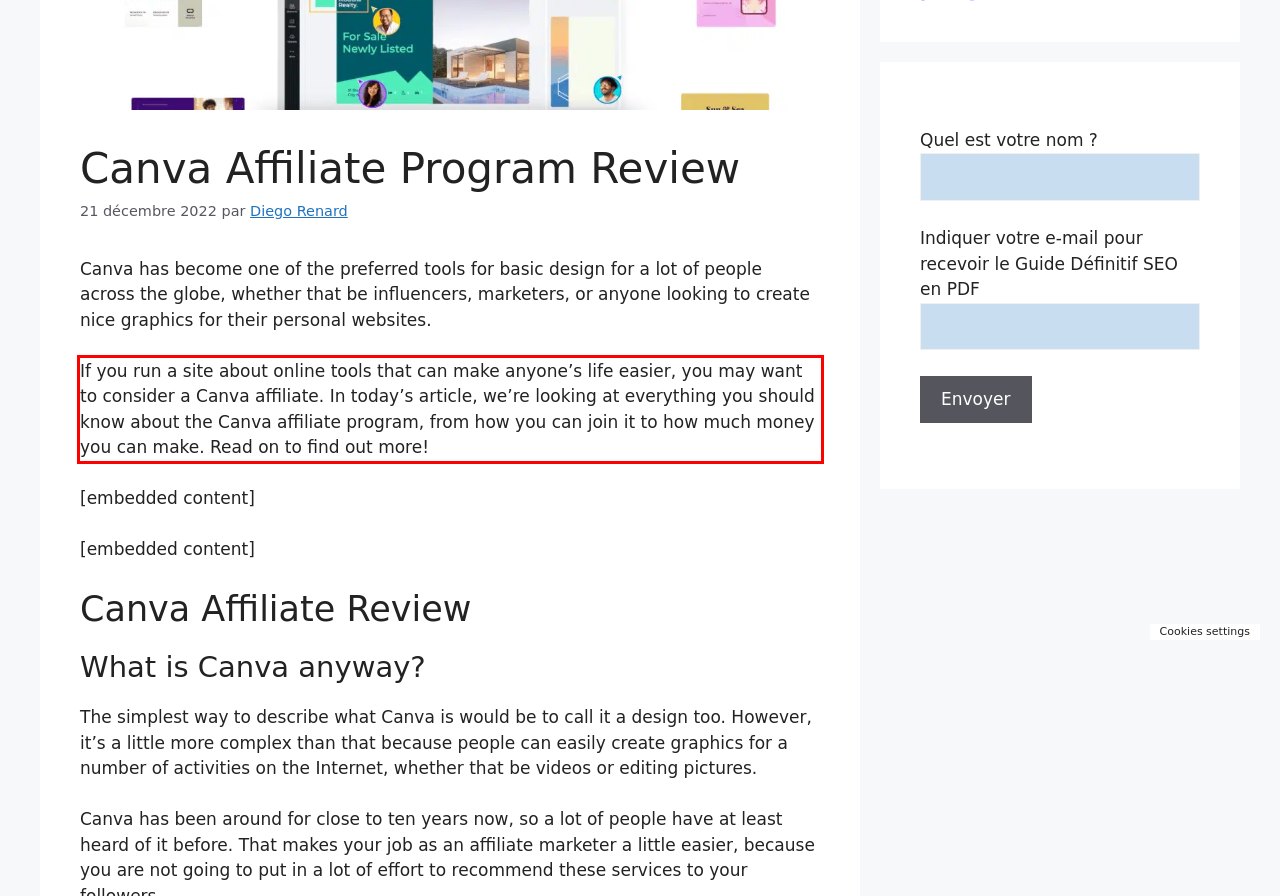In the given screenshot, locate the red bounding box and extract the text content from within it.

If you run a site about online tools that can make anyone’s life easier, you may want to consider a Canva affiliate. In today’s article, we’re looking at everything you should know about the Canva affiliate program, from how you can join it to how much money you can make. Read on to find out more!